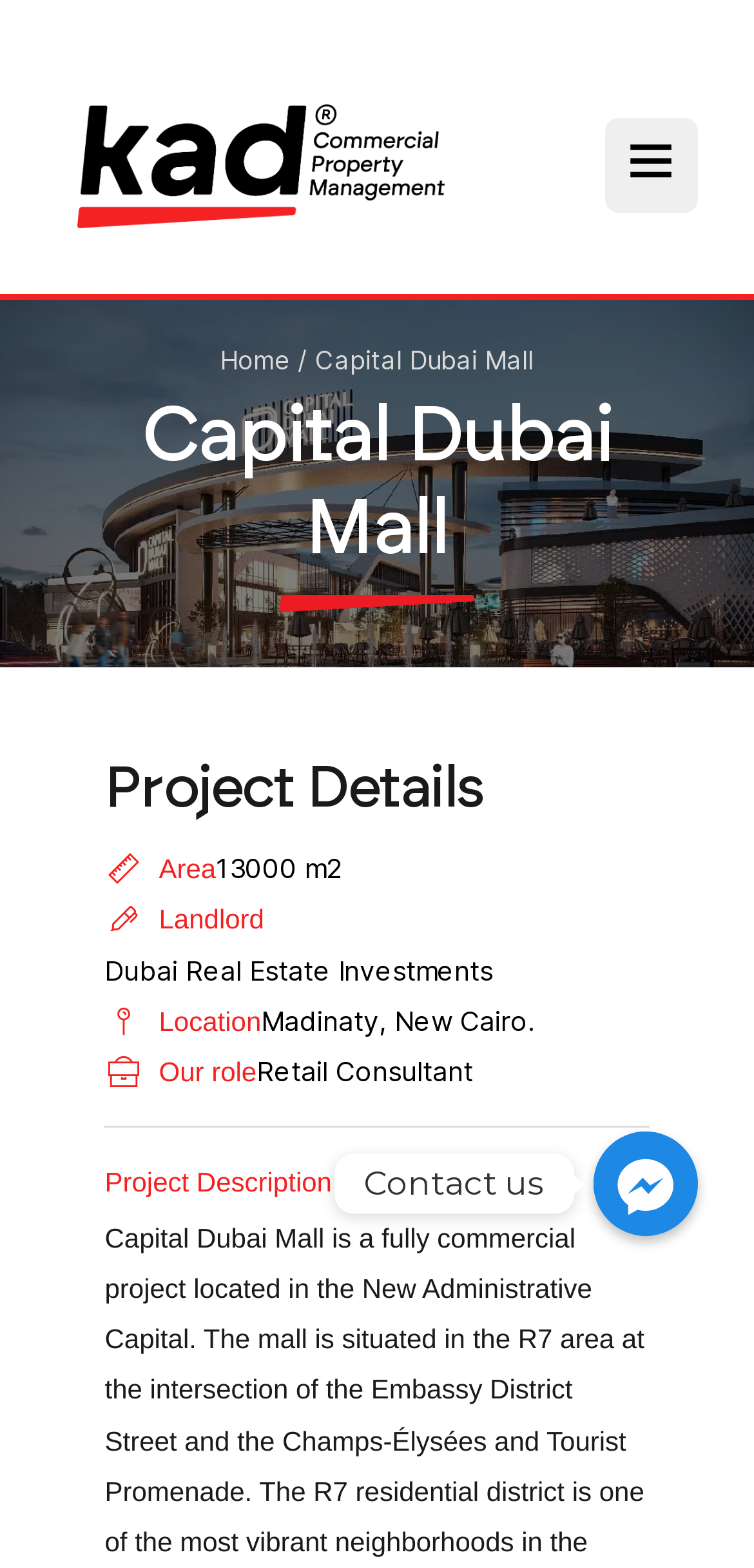Provide a thorough description of this webpage.

The webpage is about Capital Dubai Mall, a commercial project located in the New Administrative Capital. At the top left, there is a link with no text, and to its right, there is a button with an icon. Below these elements, there is a navigation menu with a link to "Home" and the project name "Capital Dubai Mall". 

The main content of the page is divided into sections. The first section has a heading "Capital Dubai Mall" and is located at the top center of the page. Below this heading, there is another heading "Project Details" which is followed by several lines of text describing the project, including its area, landlord, location, and the role of the company involved. 

Further down the page, there is a heading "Project Description" which is located at the center of the page. At the bottom right, there is a link to Facebook Messenger, accompanied by an image, and a "Contact us" text is located above it.